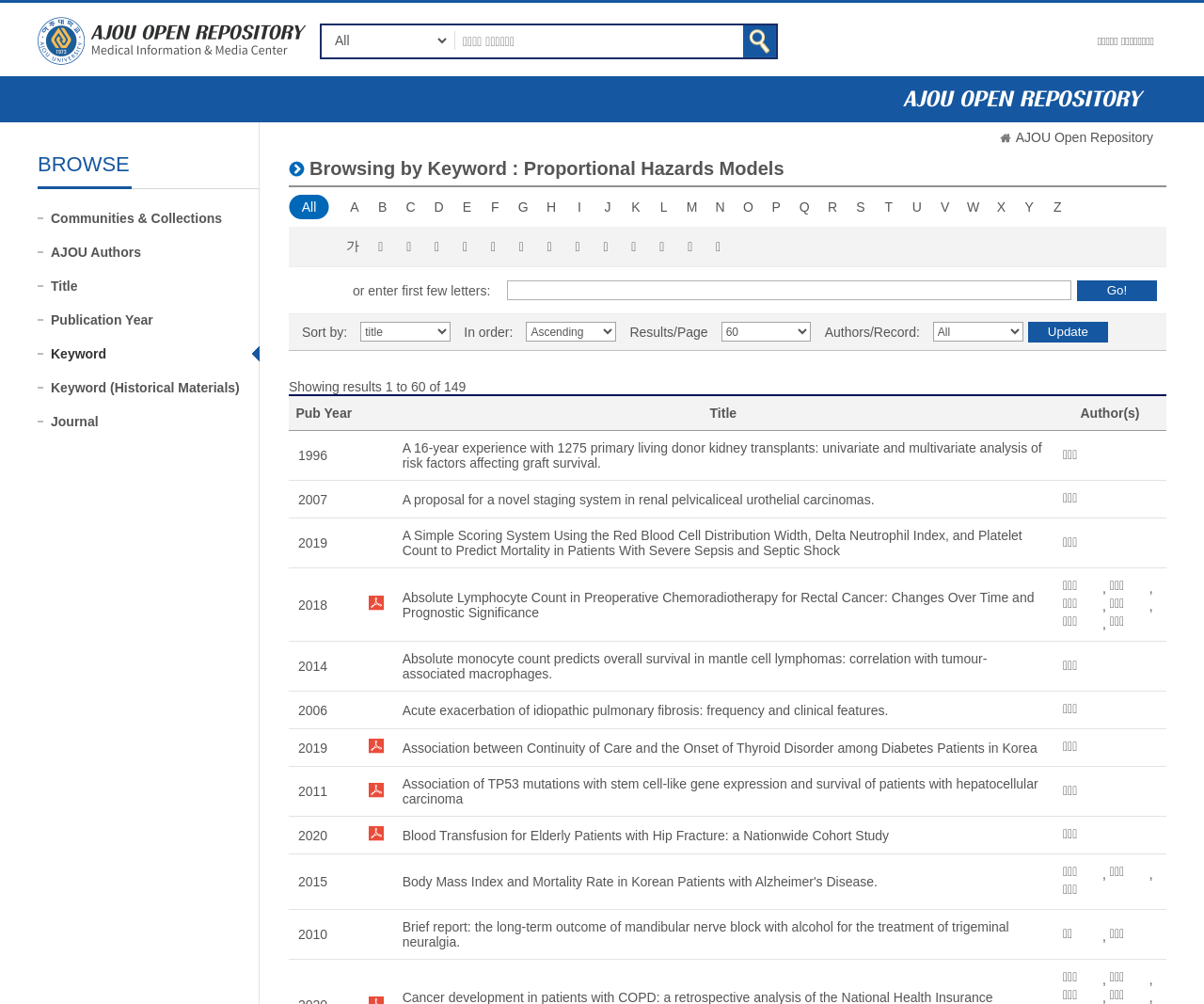Find the bounding box coordinates for the HTML element described in this sentence: "B". Provide the coordinates as four float numbers between 0 and 1, in the format [left, top, right, bottom].

[0.308, 0.194, 0.328, 0.218]